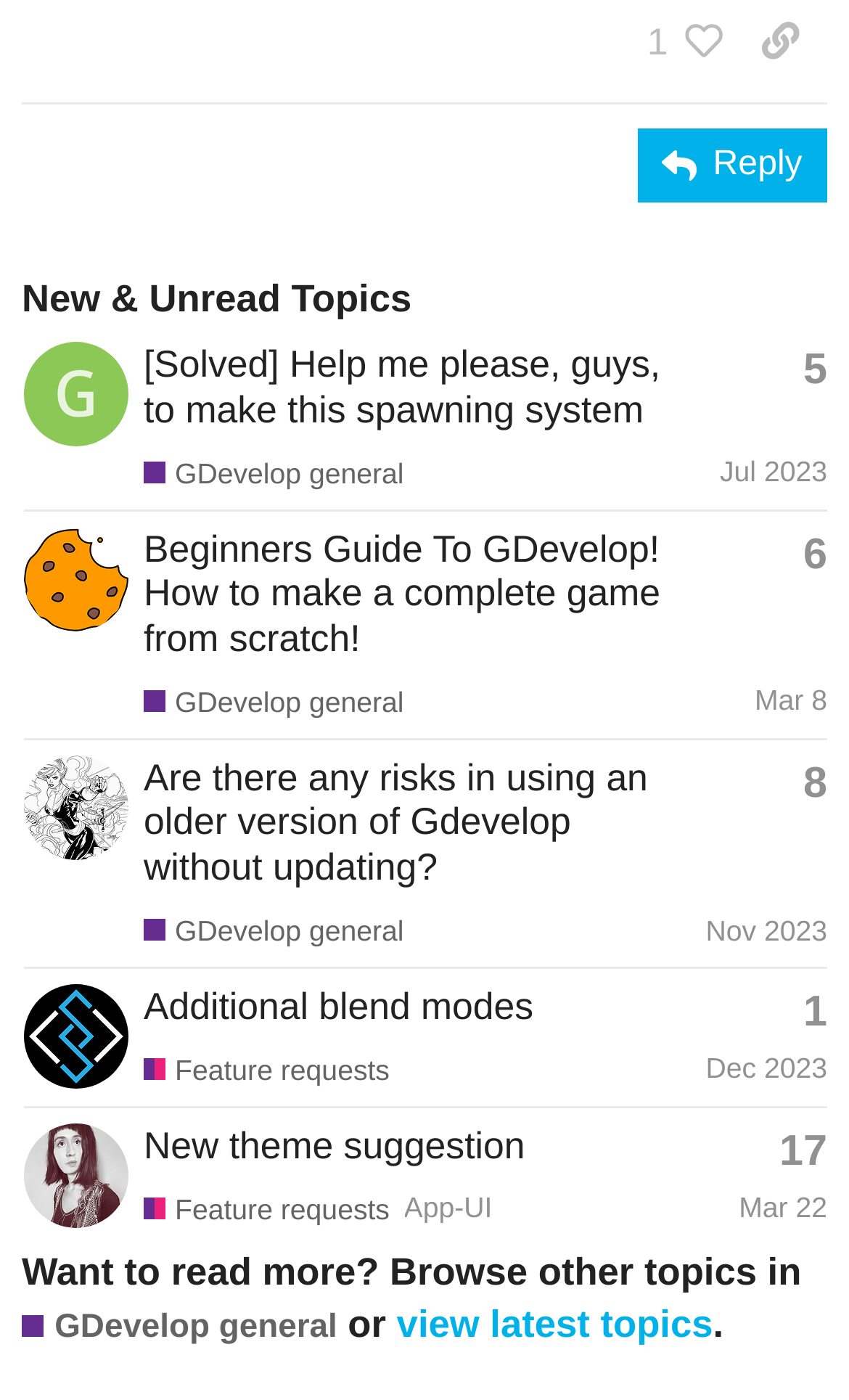Based on the image, please respond to the question with as much detail as possible:
Who is the latest poster of the second topic?

I examined the second gridcell element and found a link element with the text 'MagicBiscuit's profile, latest poster', which indicates the latest poster of the second topic.